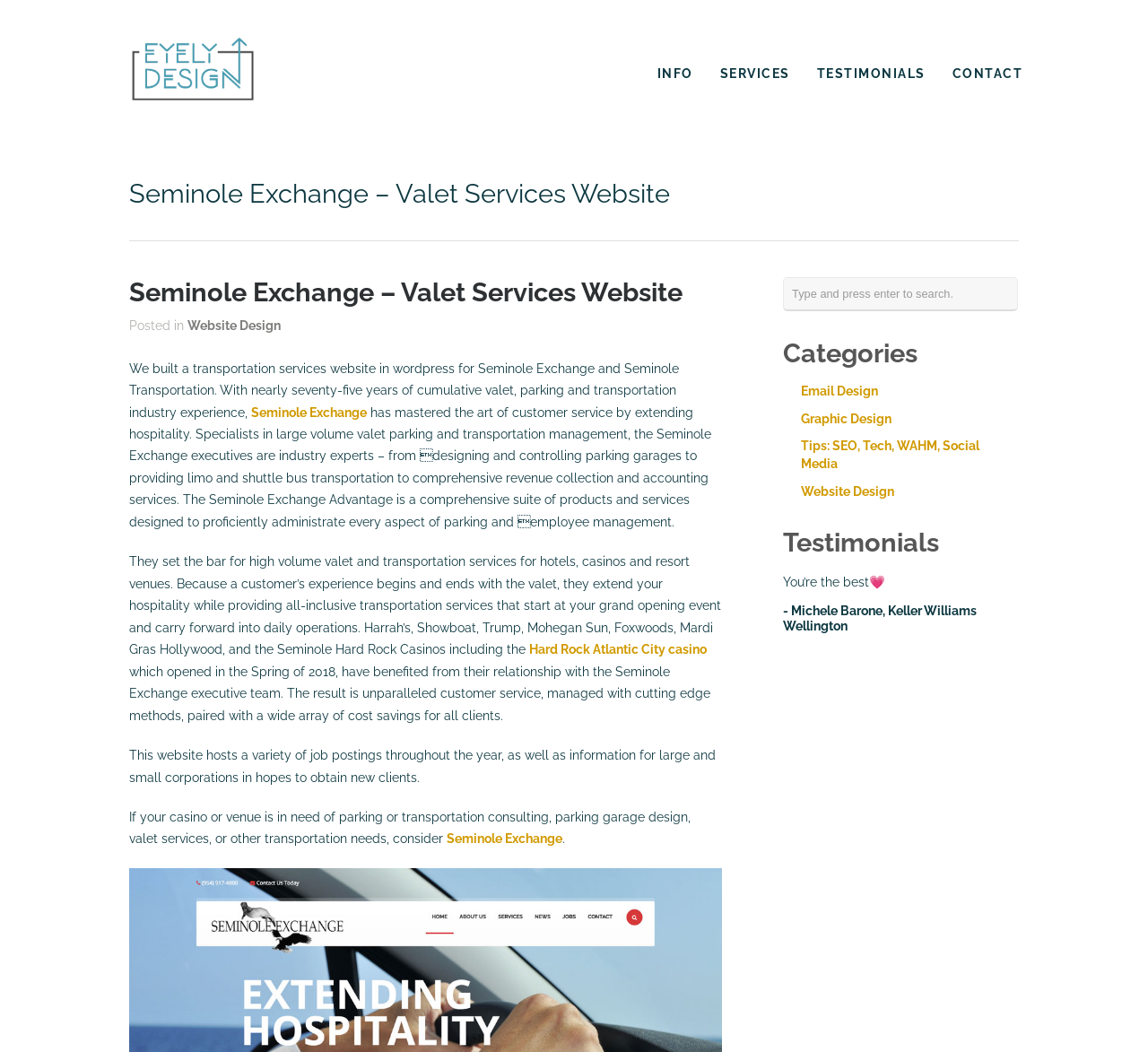What is the name of the company that built the website?
Give a detailed explanation using the information visible in the image.

The answer can be found by looking at the top-left corner of the webpage, where the logo and company name 'Eyely Design' are displayed.